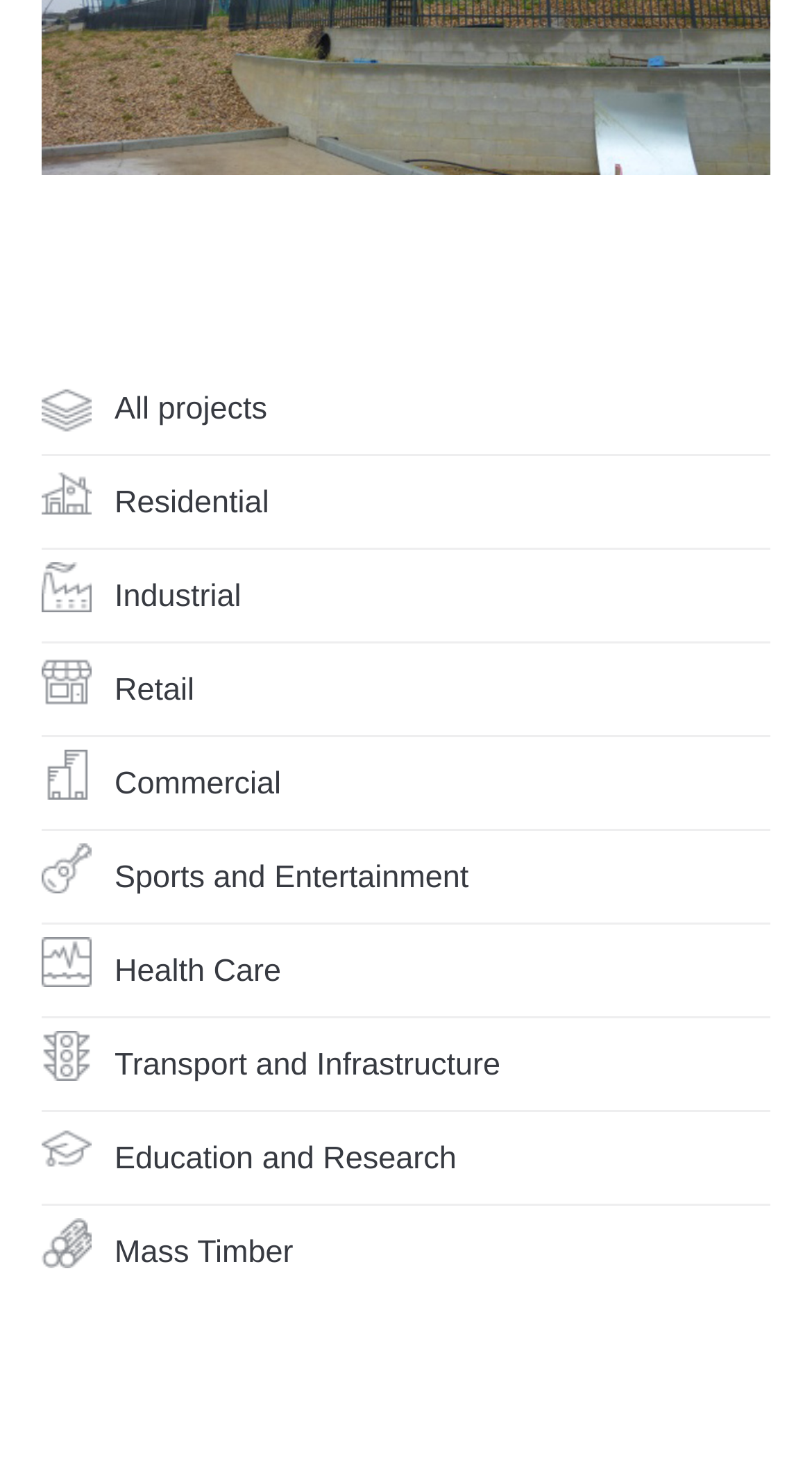Extract the bounding box coordinates for the HTML element that matches this description: "Blog". The coordinates should be four float numbers between 0 and 1, i.e., [left, top, right, bottom].

None